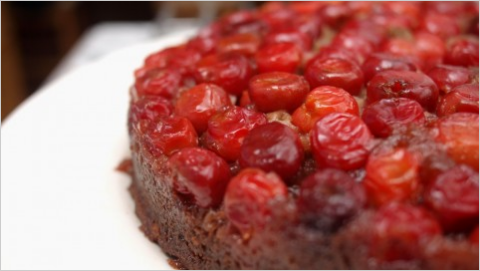What is the season when sour cherries are available?
Please answer the question with a single word or phrase, referencing the image.

brief sour cherry season